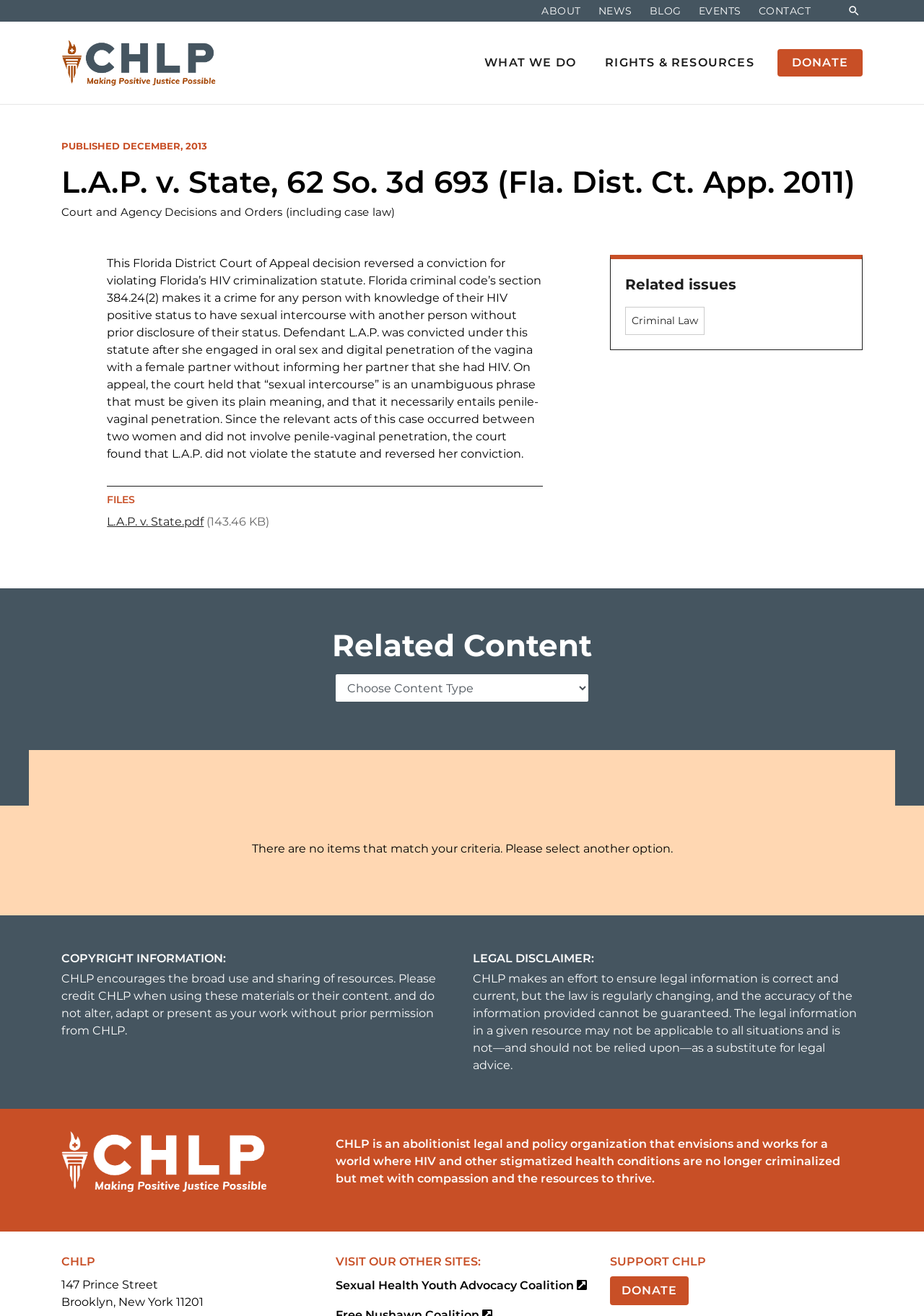Please specify the bounding box coordinates of the region to click in order to perform the following instruction: "Toggle search".

[0.915, 0.0, 0.934, 0.016]